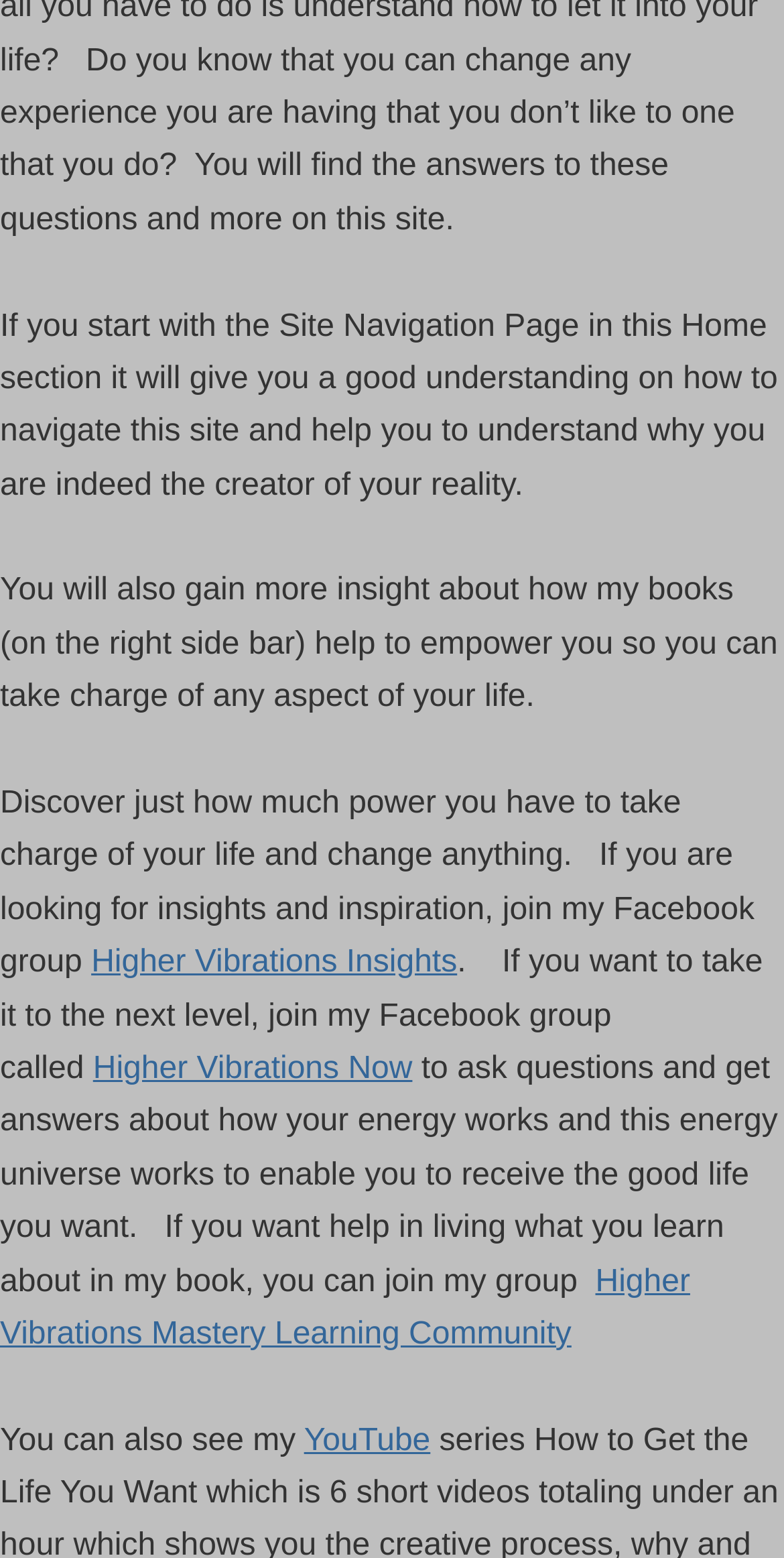Given the element description Higher Vibrations Mastery Learning Community, predict the bounding box coordinates for the UI element in the webpage screenshot. The format should be (top-left x, top-left y, bottom-right x, bottom-right y), and the values should be between 0 and 1.

[0.0, 0.811, 0.88, 0.867]